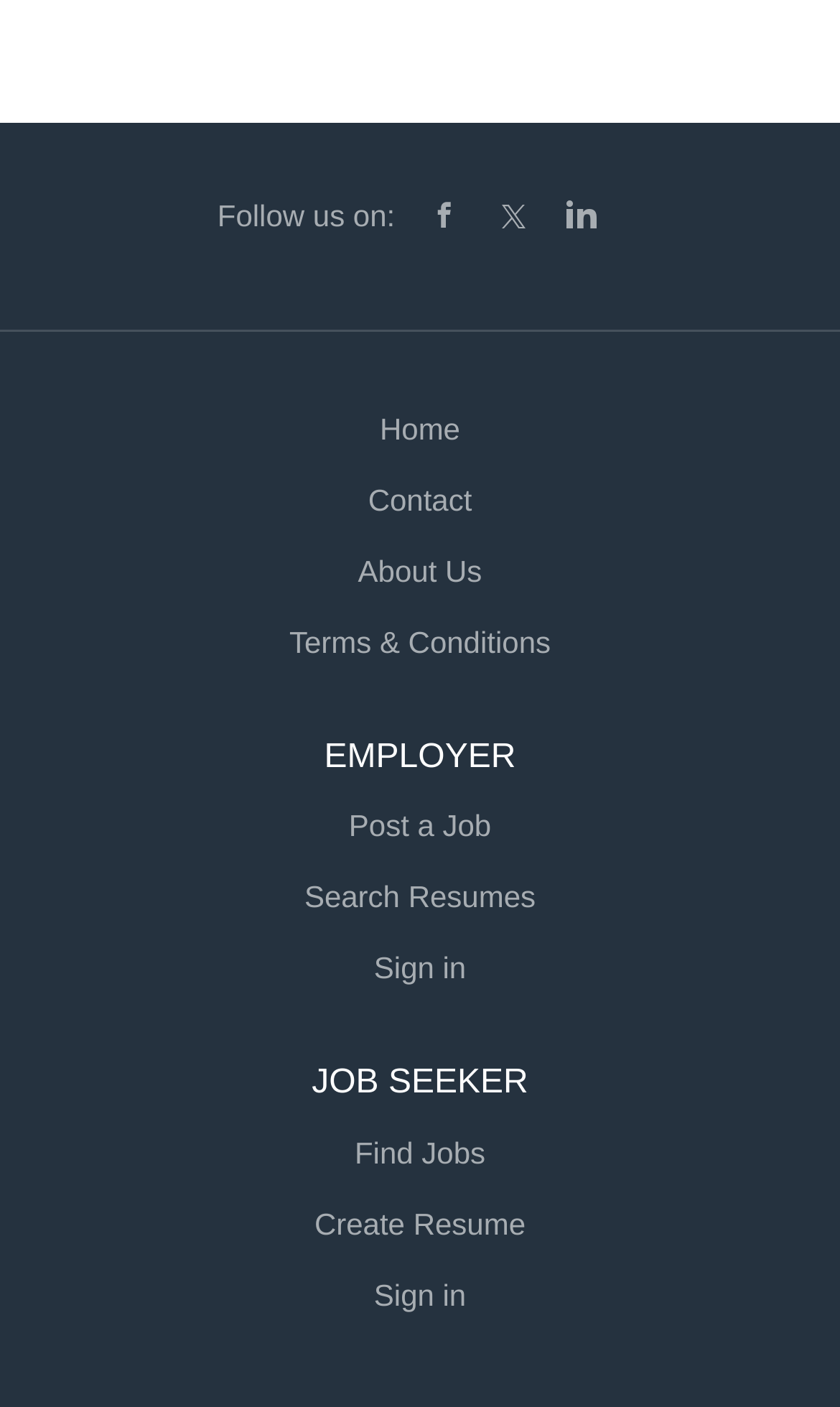Using the element description: "Post a Job", determine the bounding box coordinates for the specified UI element. The coordinates should be four float numbers between 0 and 1, [left, top, right, bottom].

[0.415, 0.575, 0.585, 0.599]